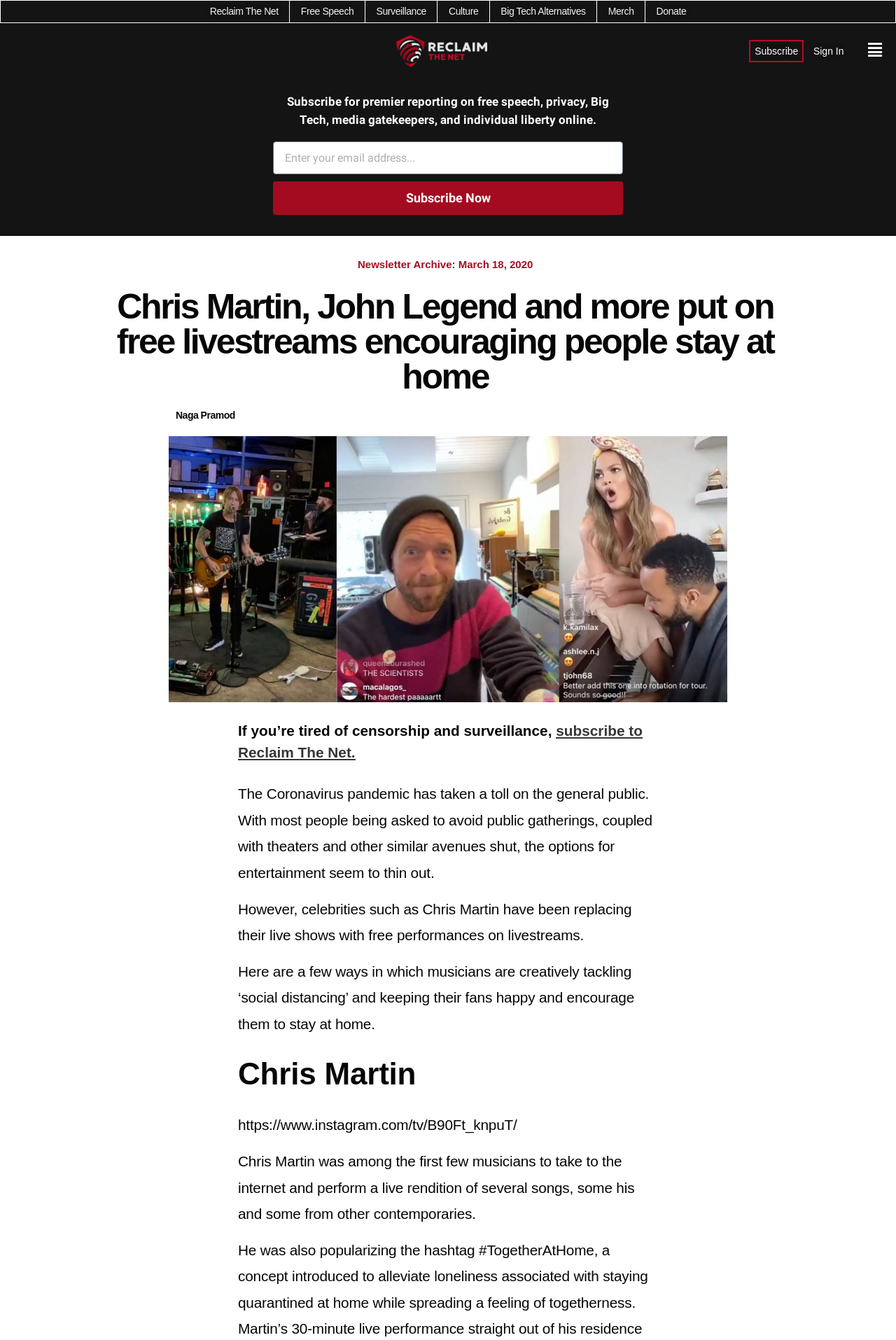Determine the bounding box for the described HTML element: "Merch". Ensure the coordinates are four float numbers between 0 and 1 in the format [left, top, right, bottom].

[0.679, 0.003, 0.707, 0.014]